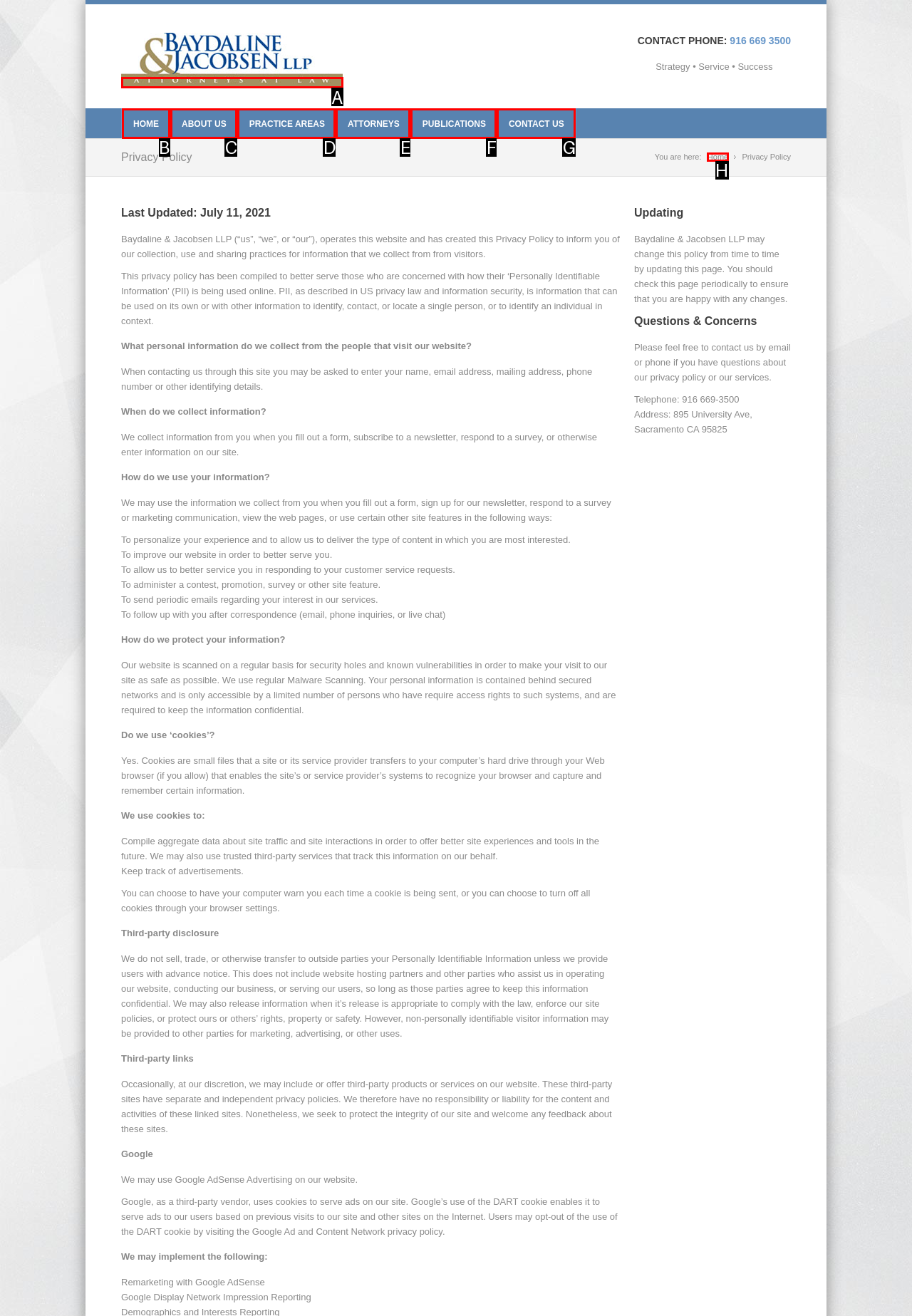Identify the HTML element to click to fulfill this task: Click the 'Baydaline and Jacobsen LLP' link
Answer with the letter from the given choices.

A